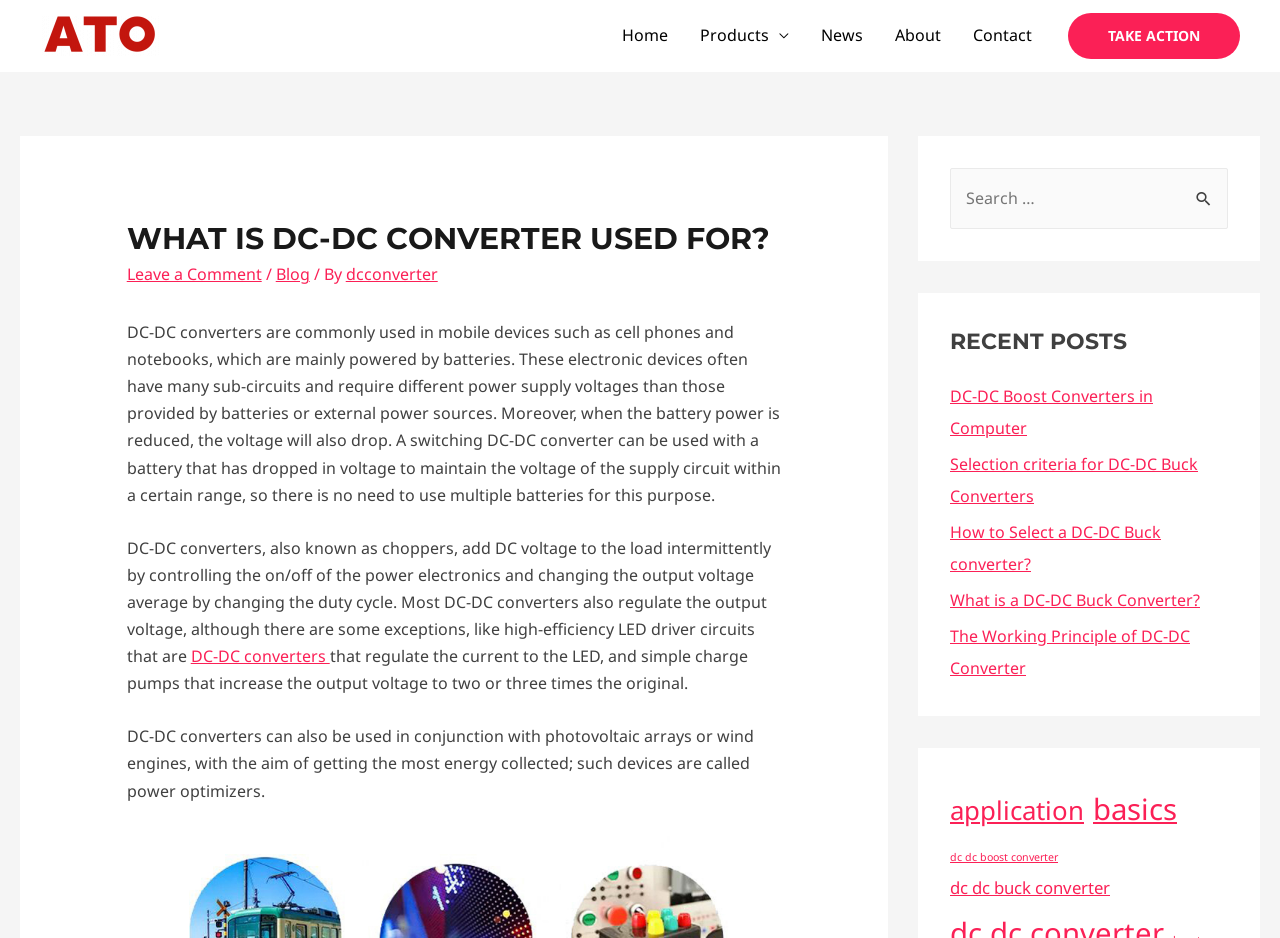Please mark the bounding box coordinates of the area that should be clicked to carry out the instruction: "Read the recent post 'DC-DC Boost Converters in Computer'".

[0.742, 0.411, 0.901, 0.468]